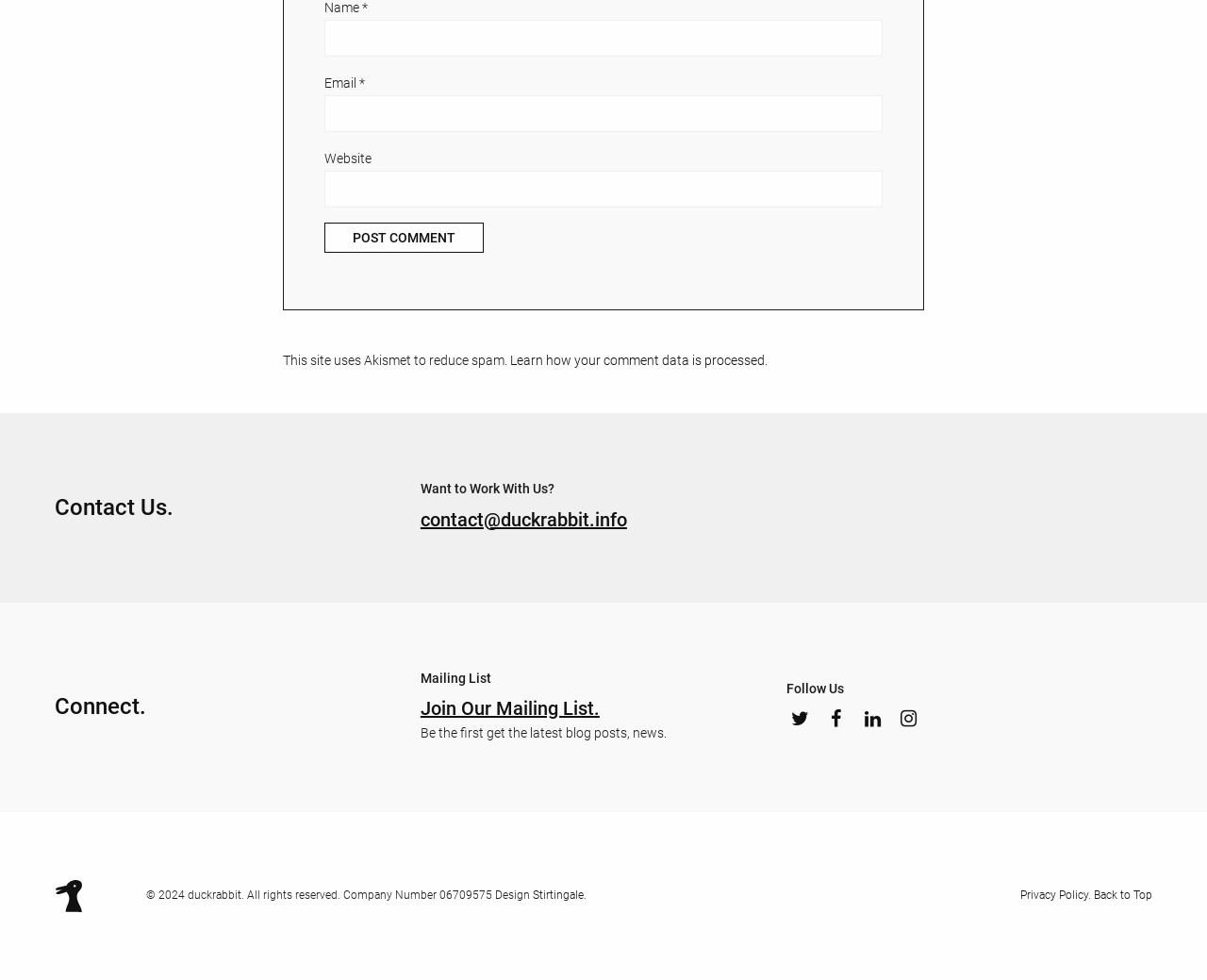Identify the bounding box coordinates of the clickable region necessary to fulfill the following instruction: "Join Our Mailing List". The bounding box coordinates should be four float numbers between 0 and 1, i.e., [left, top, right, bottom].

[0.348, 0.711, 0.497, 0.734]